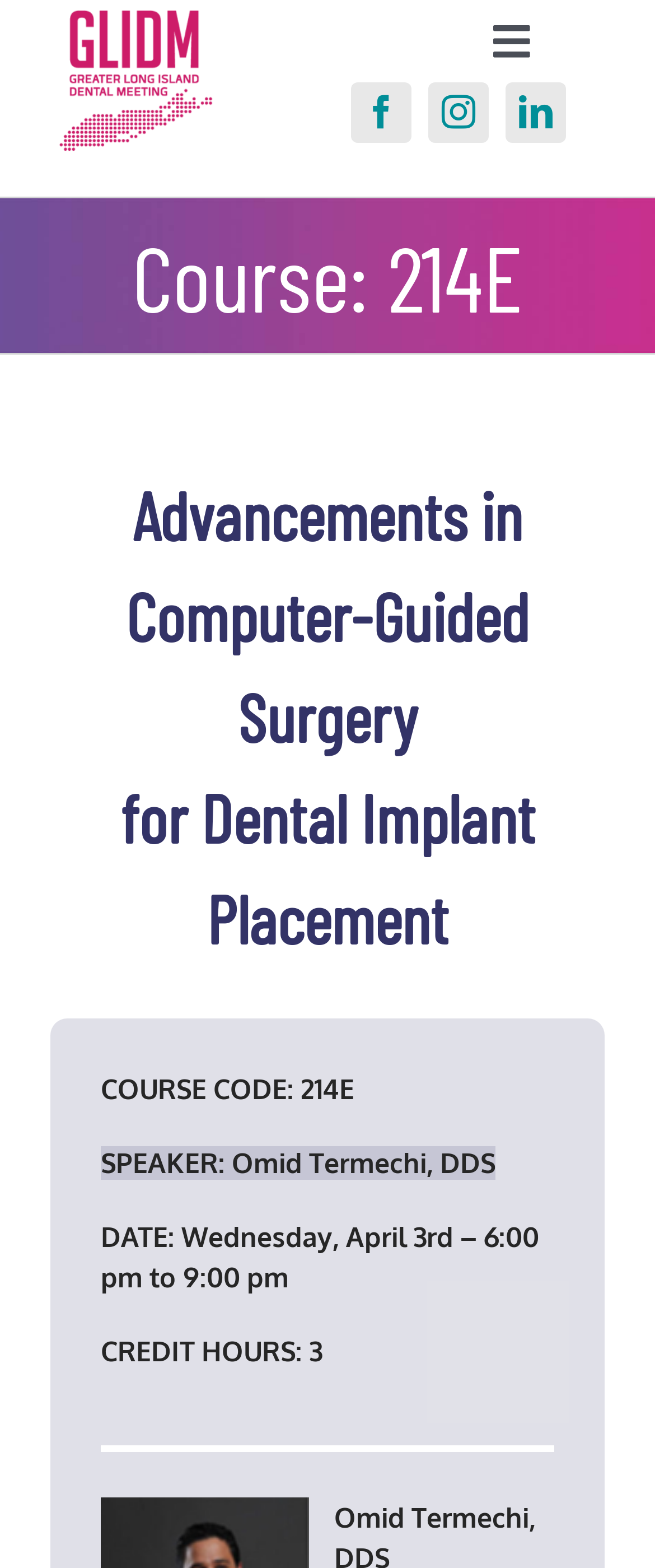Provide a one-word or short-phrase response to the question:
Who is the speaker for the dental implant placement course?

Omid Termechi, DDS